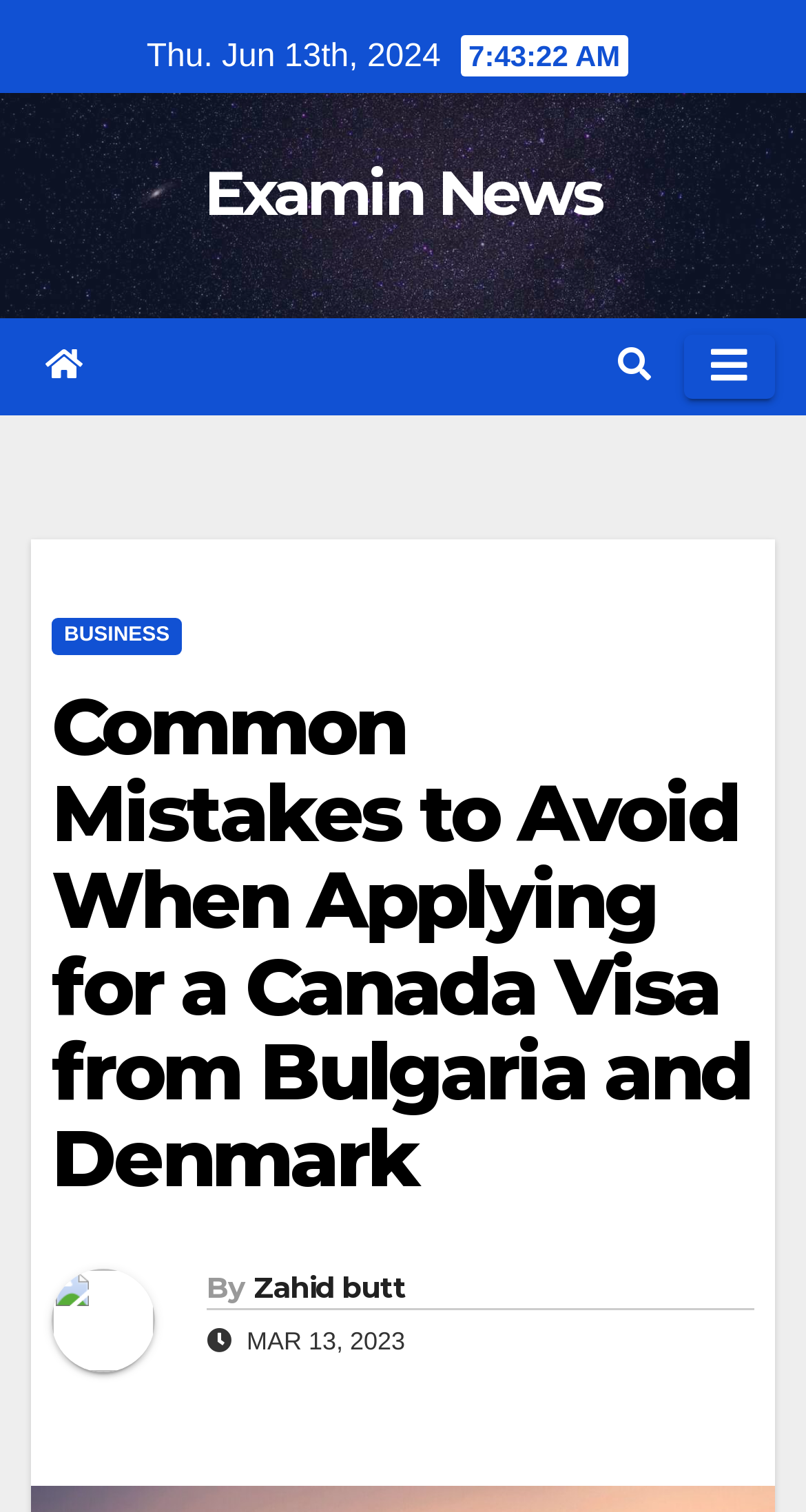Please find the bounding box for the UI element described by: "parent_node: ByZahid butt".

[0.064, 0.84, 0.256, 0.929]